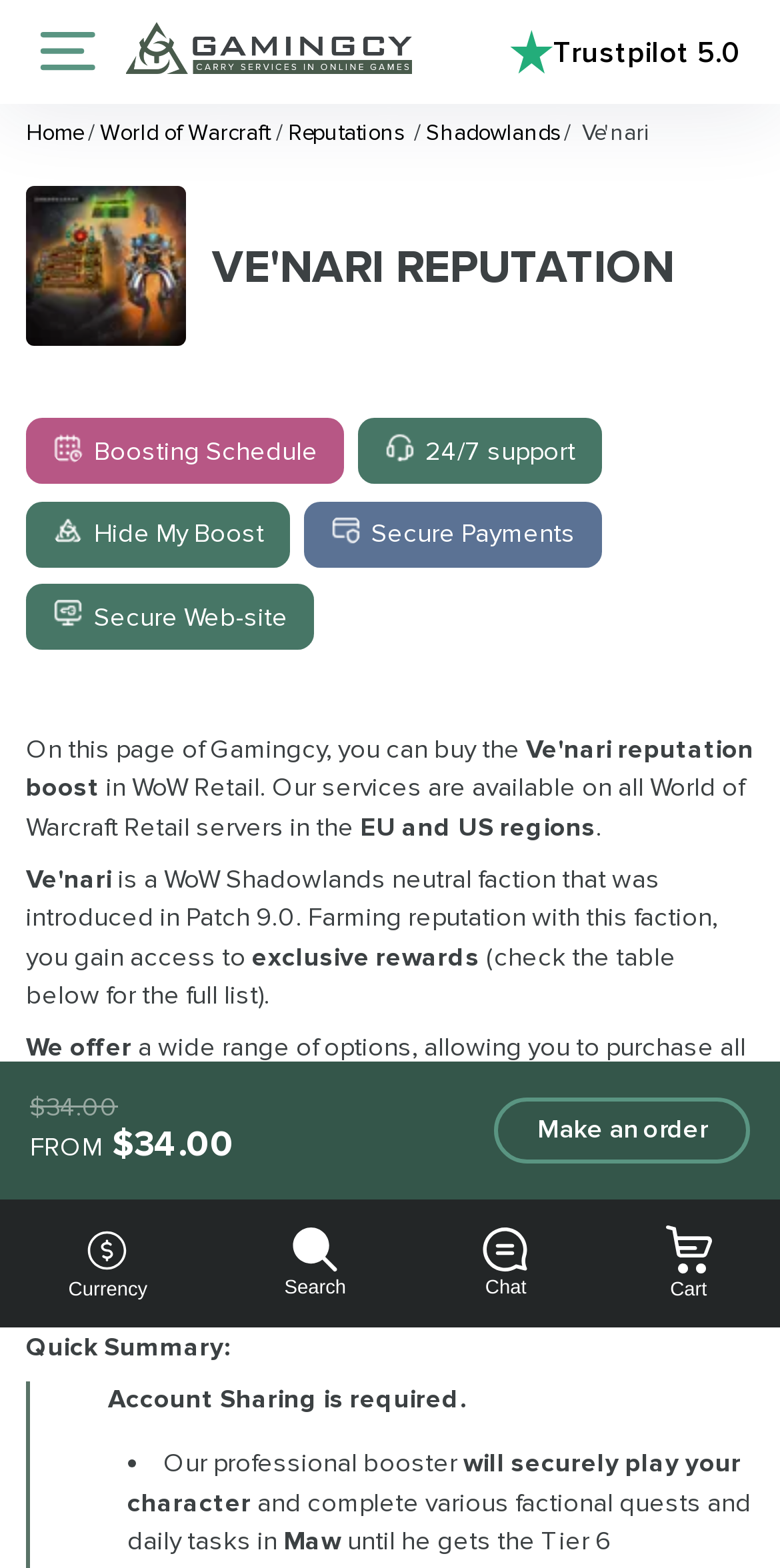Highlight the bounding box coordinates of the element that should be clicked to carry out the following instruction: "Make an order". The coordinates must be given as four float numbers ranging from 0 to 1, i.e., [left, top, right, bottom].

[0.633, 0.7, 0.962, 0.742]